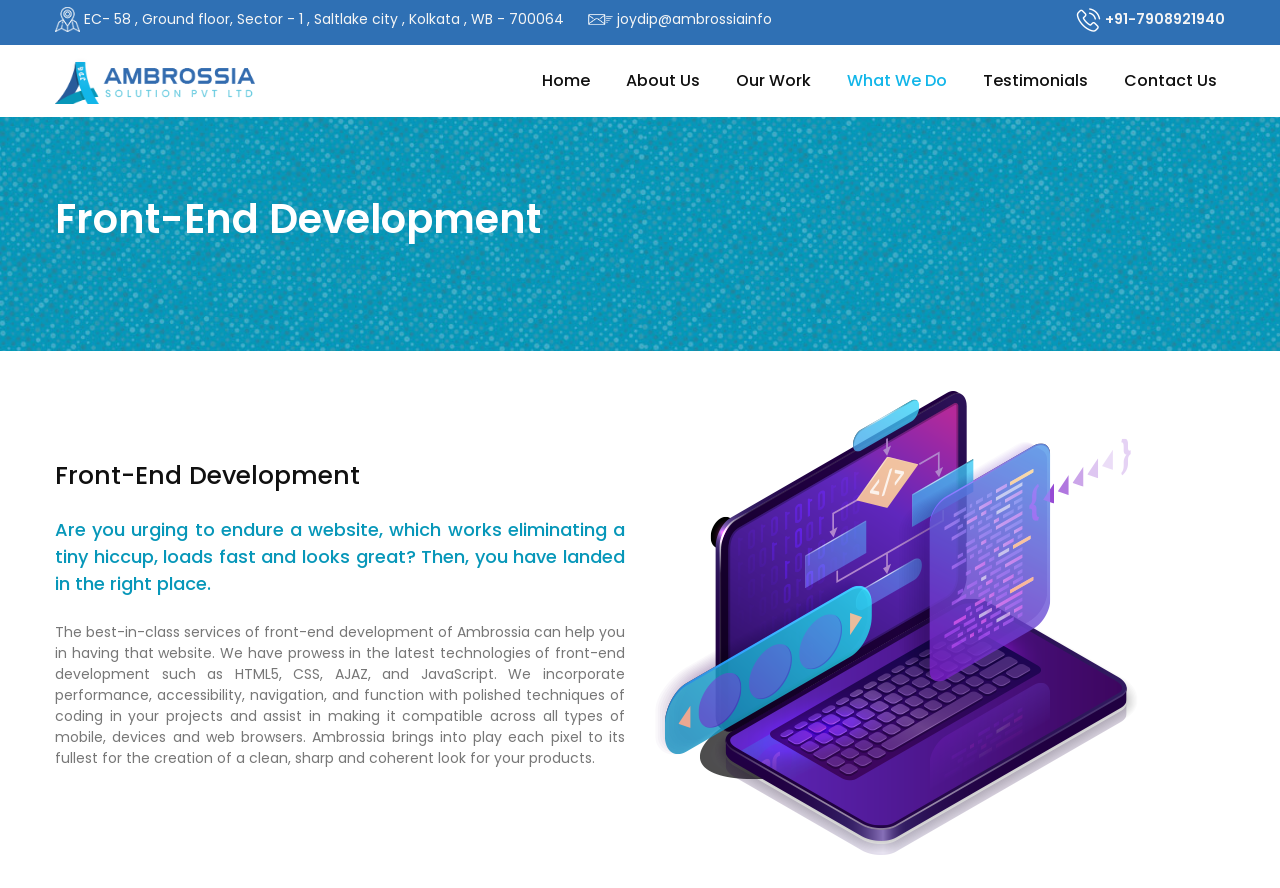What is the address of Ambossia?
Answer briefly with a single word or phrase based on the image.

EC-58, Ground floor, Sector - 1, Saltlake city, Kolkata, WB - 700064